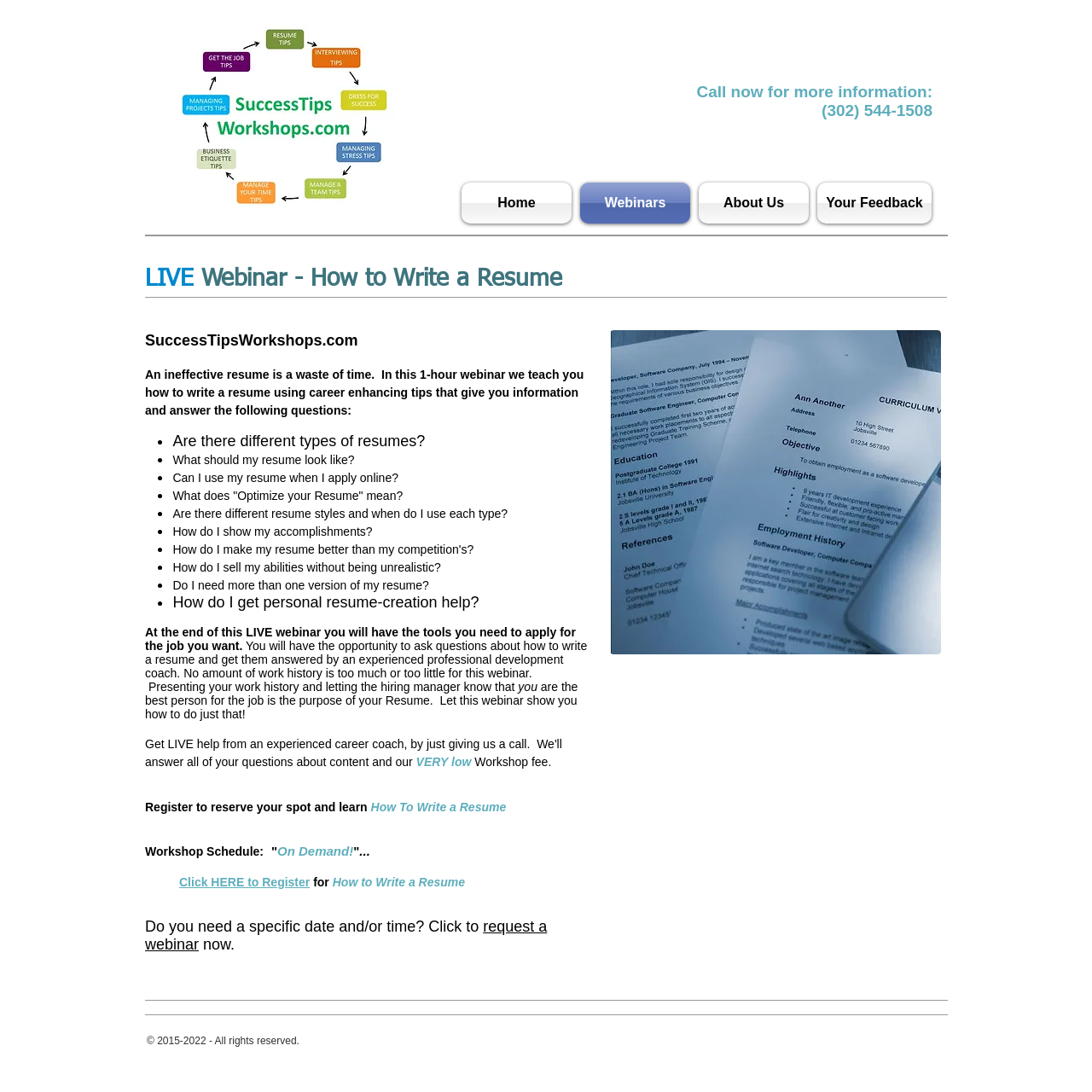For the element described, predict the bounding box coordinates as (top-left x, top-left y, bottom-right x, bottom-right y). All values should be between 0 and 1. Element description: About Us

[0.636, 0.167, 0.745, 0.205]